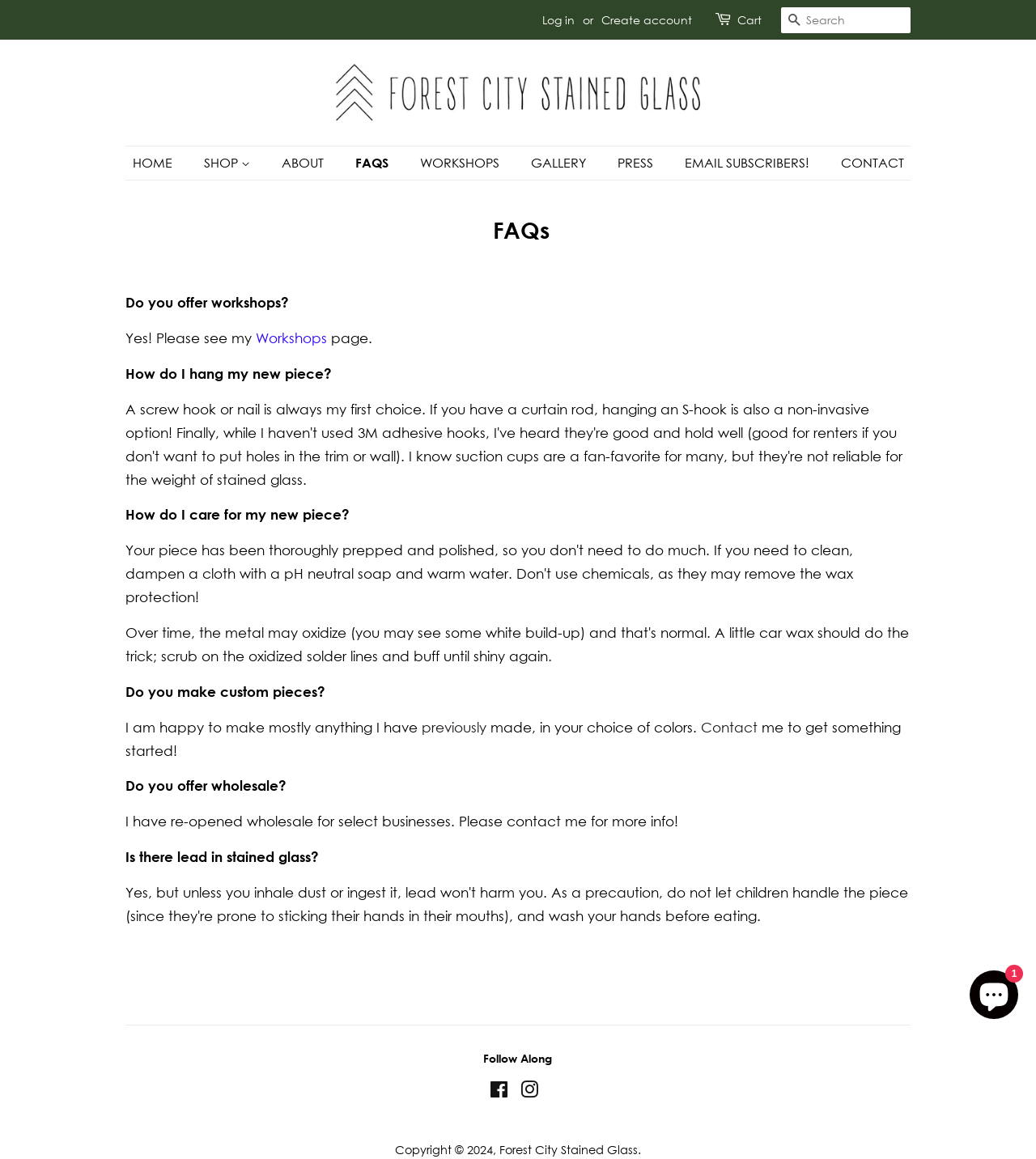Identify the bounding box coordinates of the part that should be clicked to carry out this instruction: "contact me".

[0.677, 0.62, 0.731, 0.635]